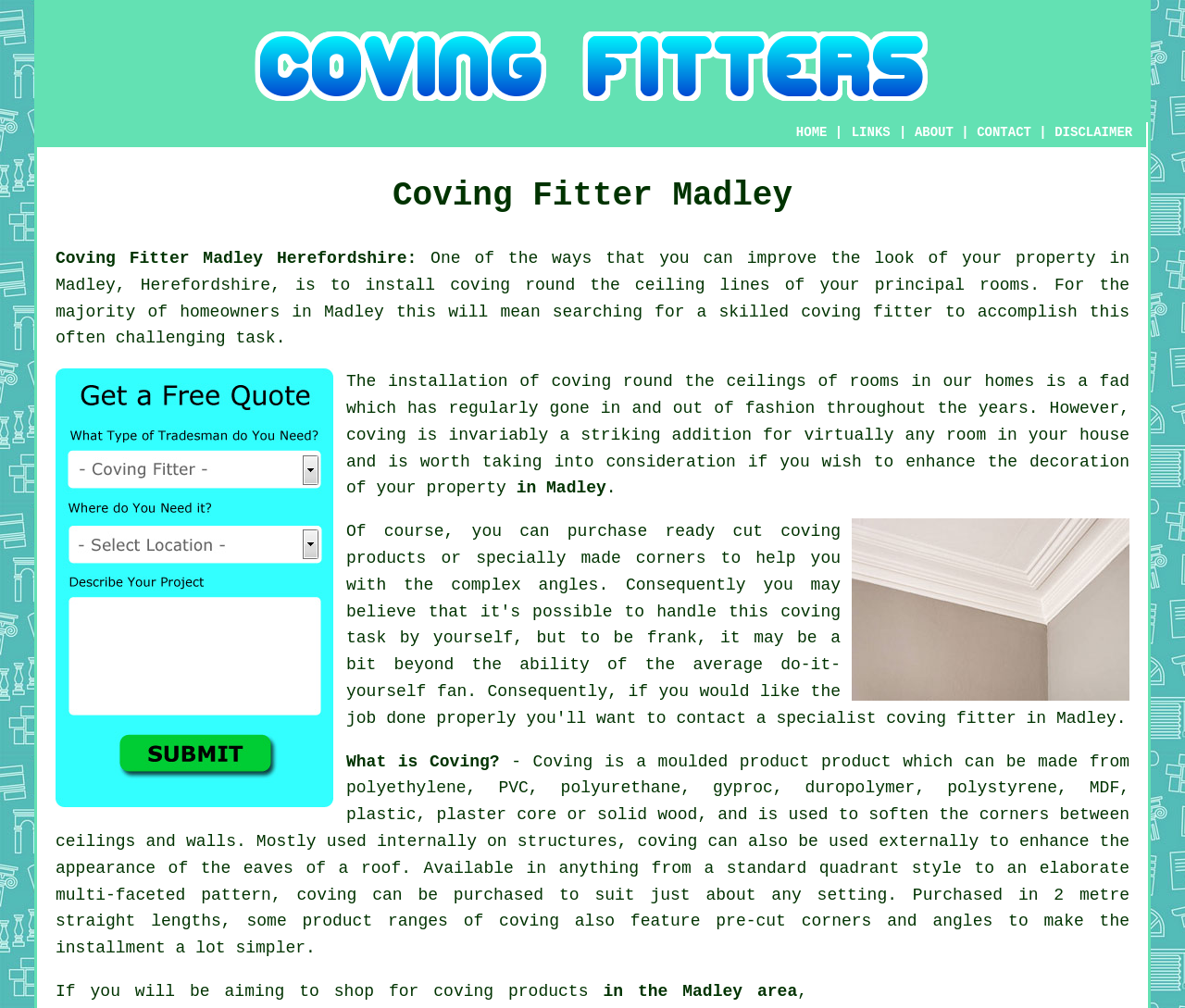Utilize the details in the image to thoroughly answer the following question: Can coving be installed externally?

The webpage mentions that coving can also be used externally to enhance the appearance of the eaves of a roof, indicating that it can be installed externally.